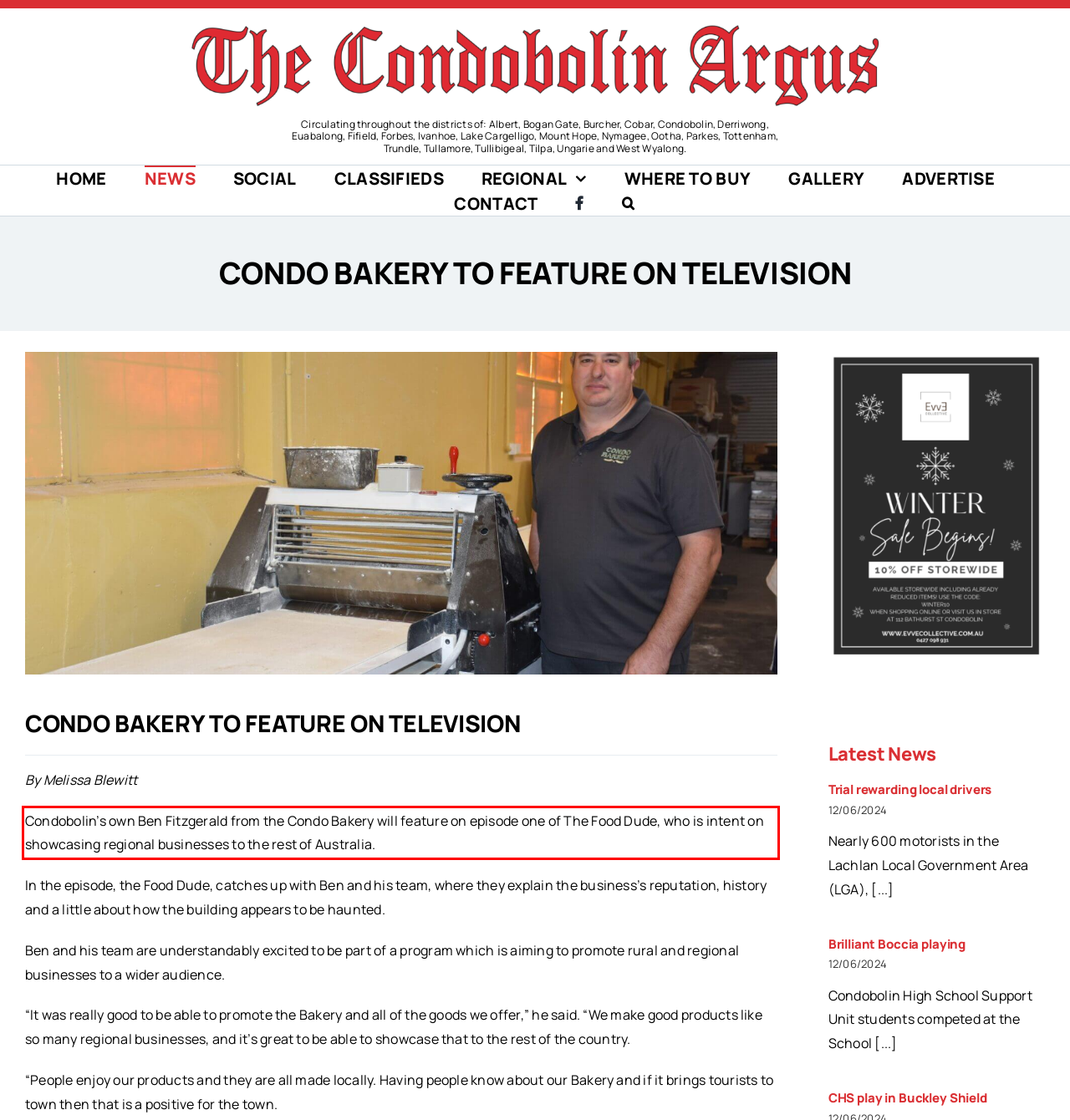There is a UI element on the webpage screenshot marked by a red bounding box. Extract and generate the text content from within this red box.

Condobolin’s own Ben Fitzgerald from the Condo Bakery will feature on episode one of The Food Dude, who is intent on showcasing regional businesses to the rest of Australia.